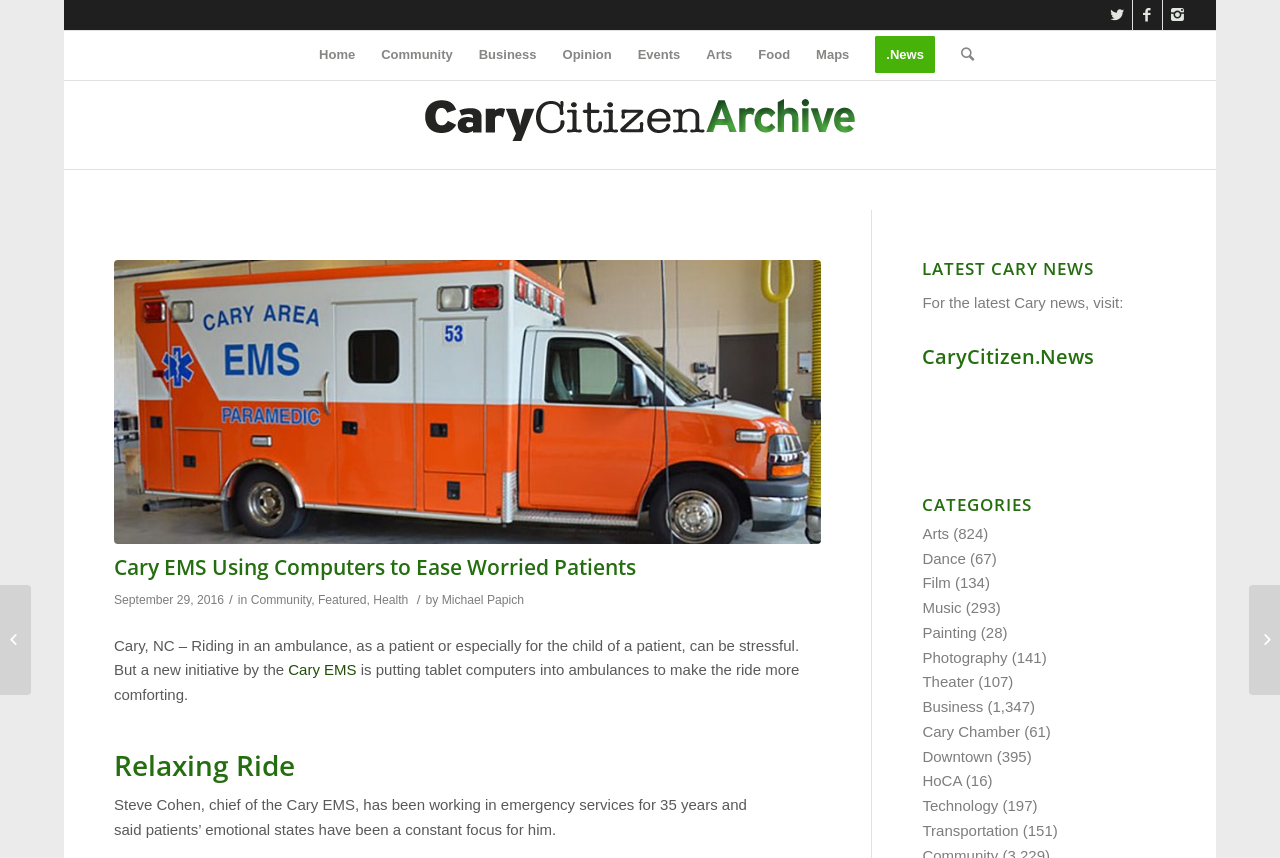Identify the main heading of the webpage and provide its text content.

Cary EMS Using Computers to Ease Worried Patients